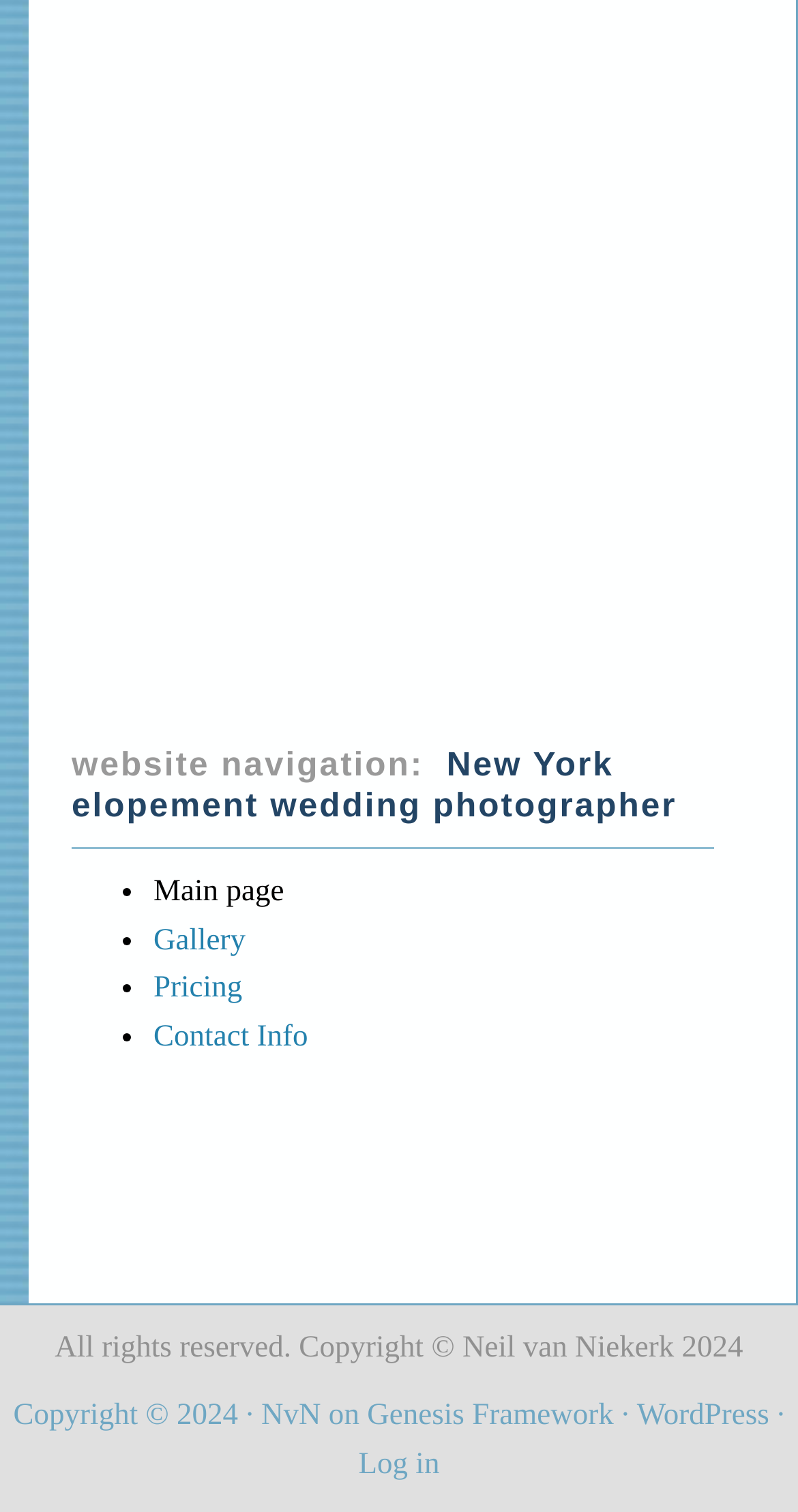Give a one-word or phrase response to the following question: Is there a login feature?

Yes